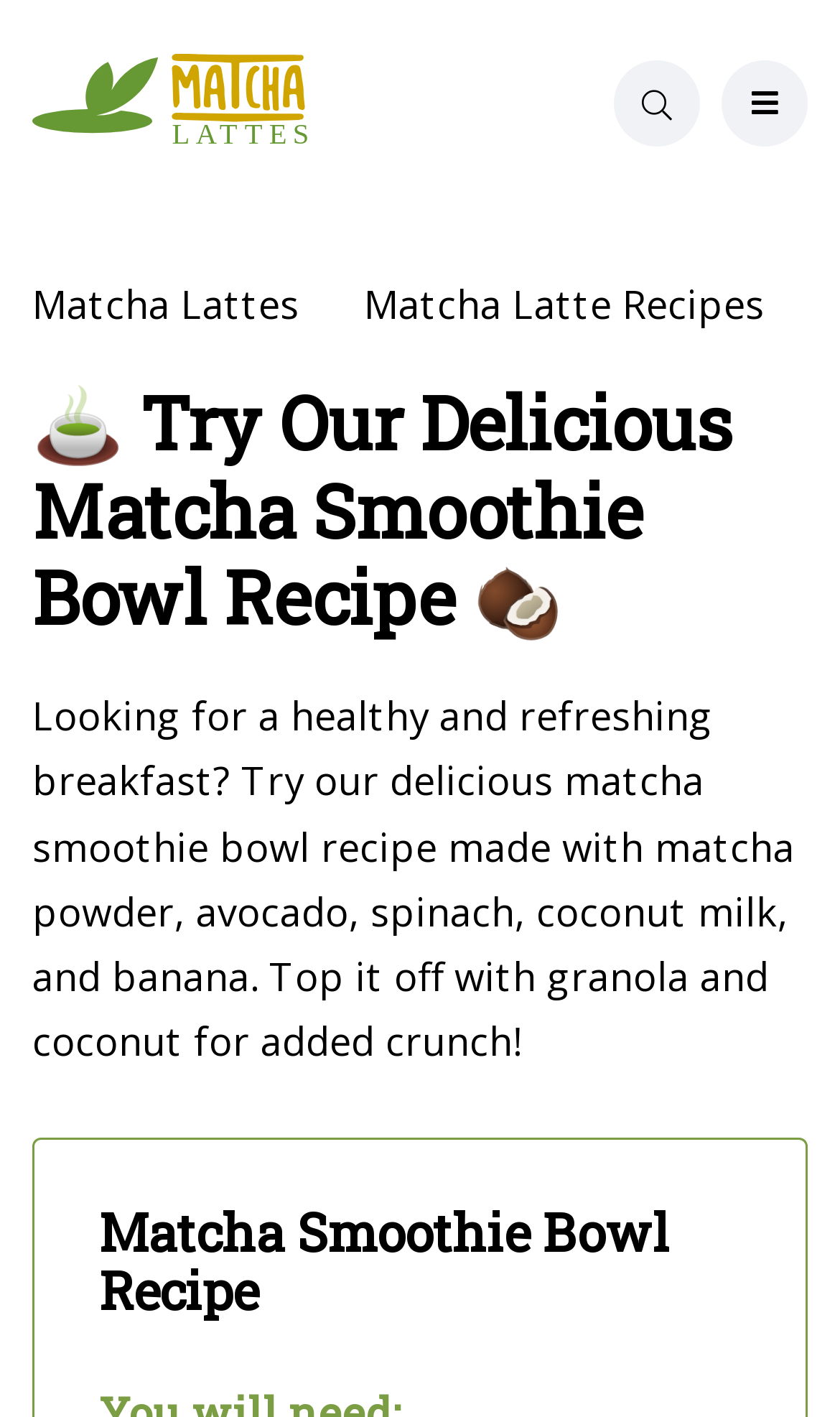Identify the bounding box for the given UI element using the description provided. Coordinates should be in the format (top-left x, top-left y, bottom-right x, bottom-right y) and must be between 0 and 1. Here is the description: alt="Matcha Lattes"

[0.038, 0.03, 0.375, 0.116]